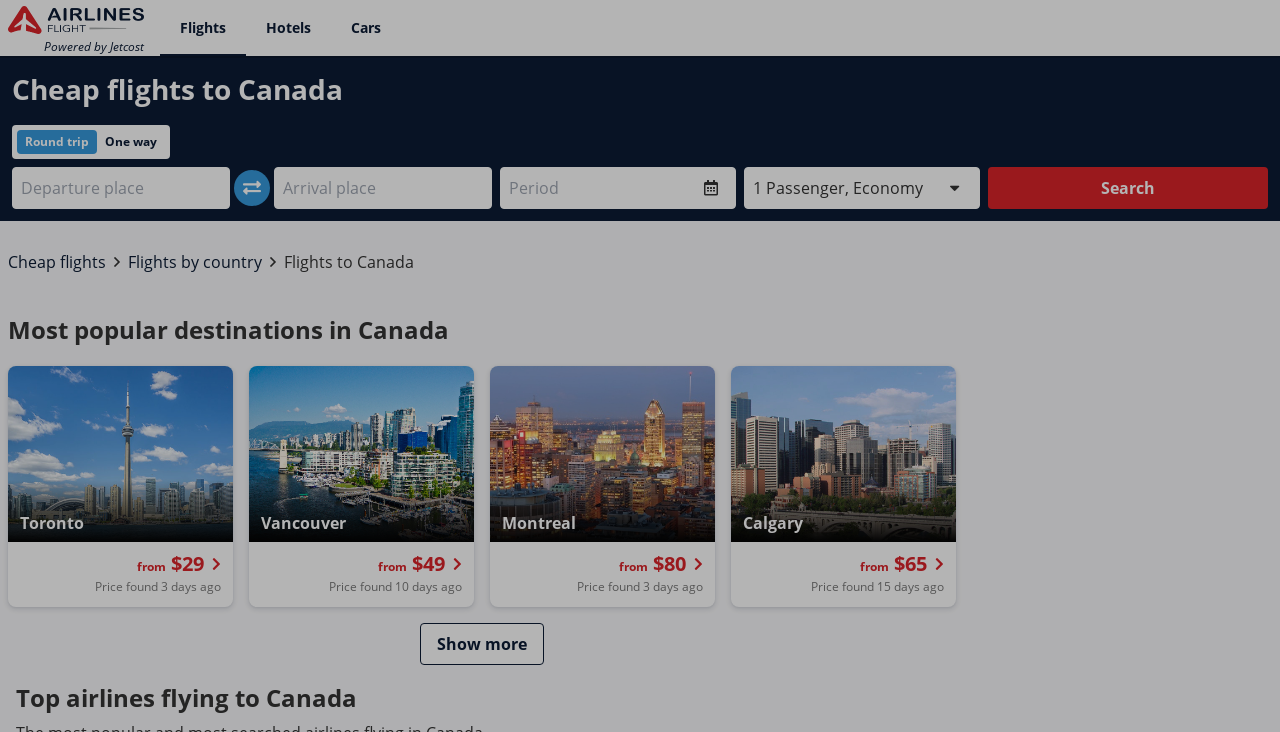Explain the webpage in detail.

This webpage is a flight search engine that allows users to compare and book flights to Canada. At the top, there is a logo of "Airlines Flight" accompanied by a link to the website. Below the logo, there is a tagline "Powered by Jetcost". 

The main navigation menu is located at the top, consisting of three links: "Flights", "Hotels", and "Cars". 

The main content of the webpage is divided into two sections. The first section is a search form that allows users to input their travel details, including departure and arrival places, travel period, and number of passengers. There is a "Search" button at the end of the form. 

The second section displays a list of popular destinations in Canada, including Toronto, Vancouver, Montreal, and Calgary. Each destination is represented by a link that includes the city name, price, and a small icon. There is also a small image associated with each city. 

At the bottom of the webpage, there is a "Show more" button that allows users to view more destinations. Below that, there is a heading "Top airlines flying to Canada", but the content is not visible in this screenshot.